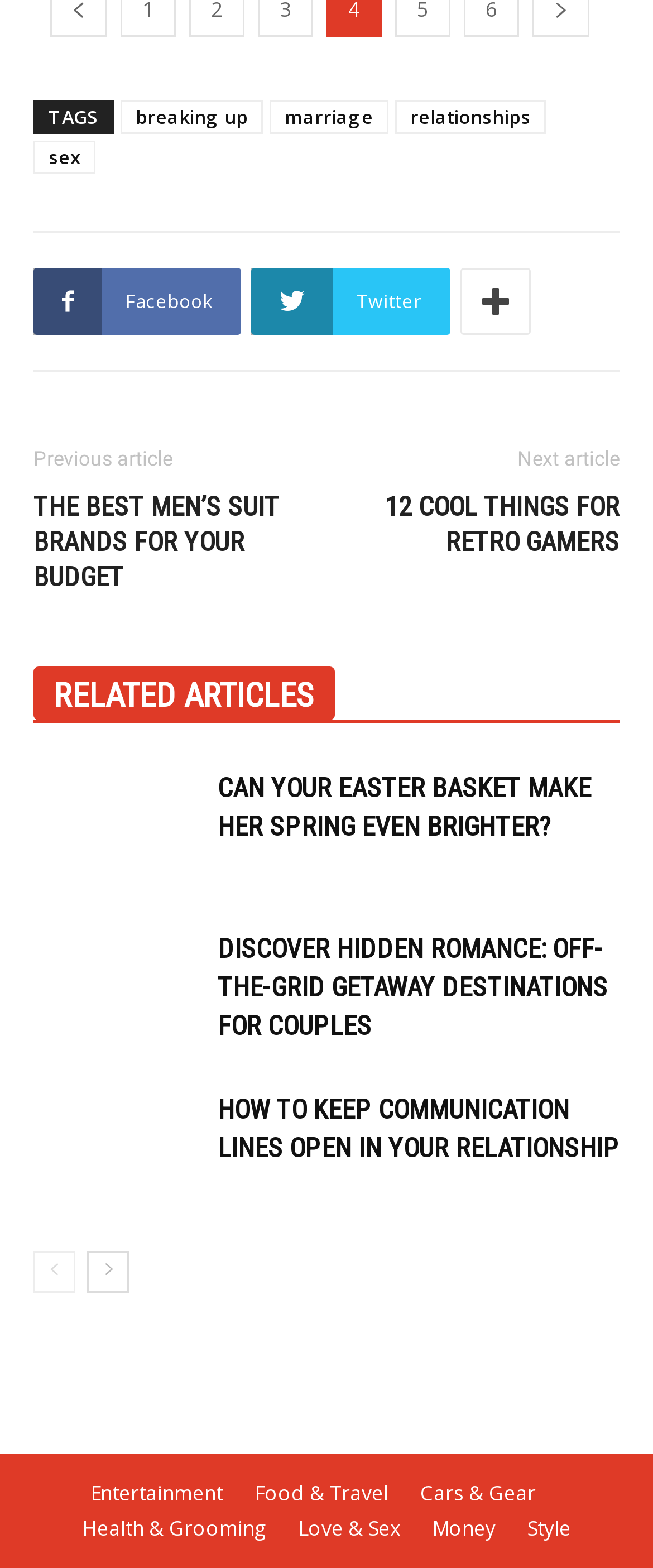Determine the bounding box coordinates for the clickable element required to fulfill the instruction: "Click on the 'CAN YOUR EASTER BASKET MAKE HER SPRING EVEN BRIGHTER?' article". Provide the coordinates as four float numbers between 0 and 1, i.e., [left, top, right, bottom].

[0.051, 0.491, 0.308, 0.564]